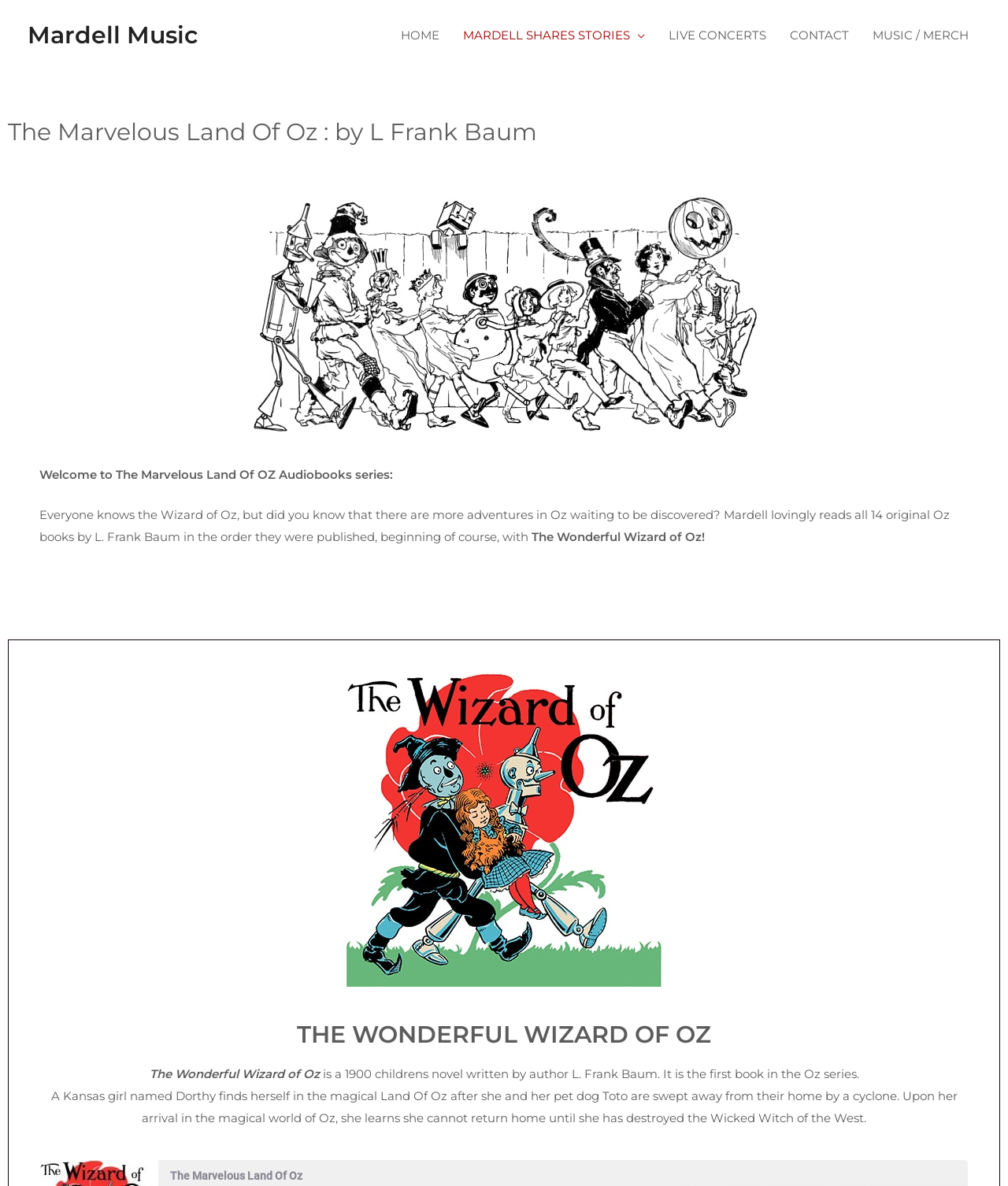How many original Oz books are read by Mardell?
Please analyze the image and answer the question with as much detail as possible.

I found the answer by reading the text on the webpage, which says 'Mardell lovingly reads all 14 original Oz books by L. Frank Baum in the order they were published...'. This indicates that Mardell reads 14 original Oz books.